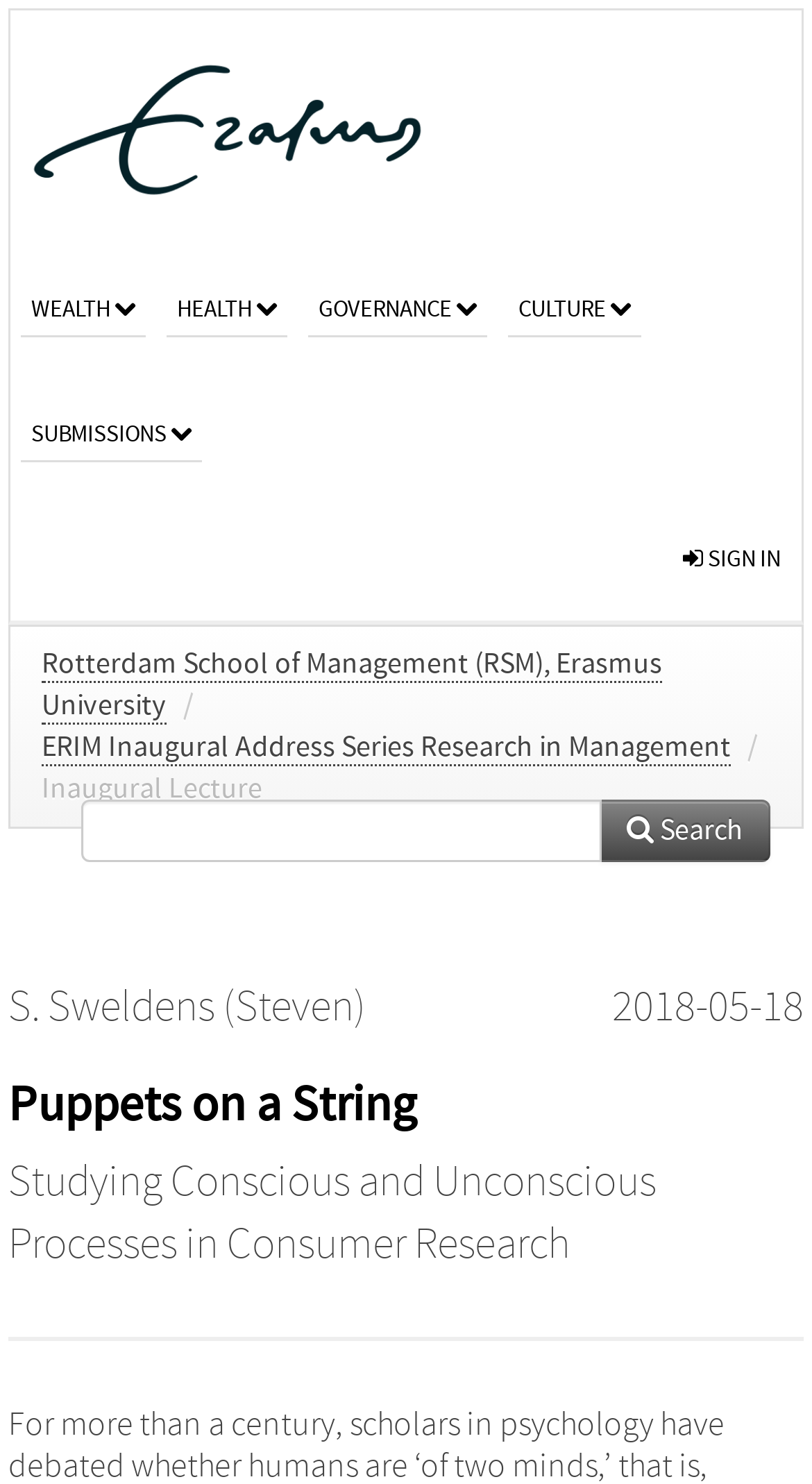Respond with a single word or phrase to the following question: Who is the author of the article?

S. Sweldens (Steven)